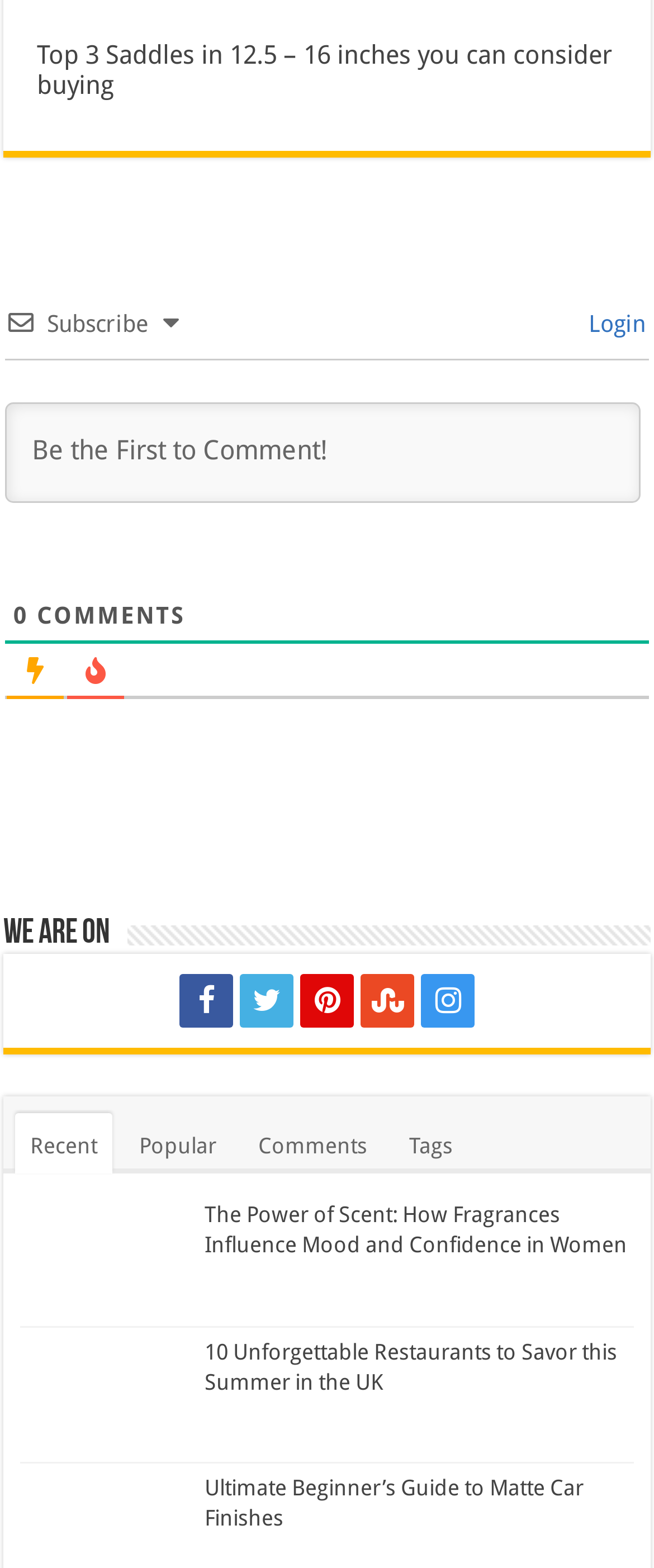Determine the bounding box coordinates of the clickable element necessary to fulfill the instruction: "View the 'The Power of Scent: How Fragrances Influence Mood and Confidence in Women' article". Provide the coordinates as four float numbers within the 0 to 1 range, i.e., [left, top, right, bottom].

[0.313, 0.767, 0.959, 0.802]